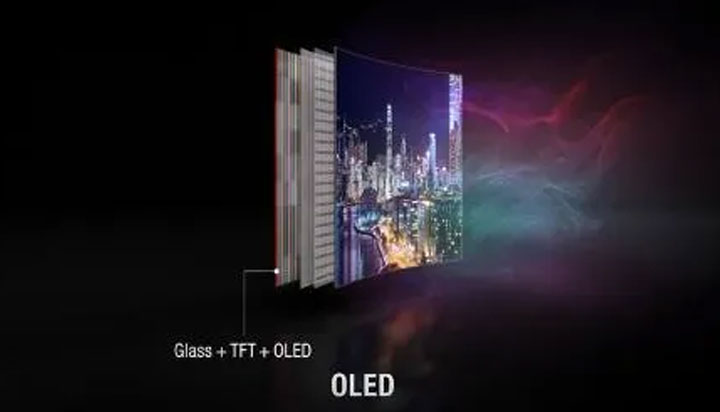Provide an in-depth description of all elements within the image.

The image illustrates the structure of an OLED (Organic Light Emitting Diodes) display, emphasizing the layered composition of modern screens. It shows a cross-sectional view that includes essential components: Glass, TFT (Thin-Film Transistor), and OLED technology. The vibrant city skyline depicted on the display signifies the enhanced color quality and contrast capabilities of OLED screens, which allow each pixel to emit its own light, resulting in deeper blacks and more vivid colors compared to traditional LCDs. This visual highlights the increasing prominence of OLED technology in the market, reflecting a shift towards higher-quality display solutions in both TVs and smartphones.